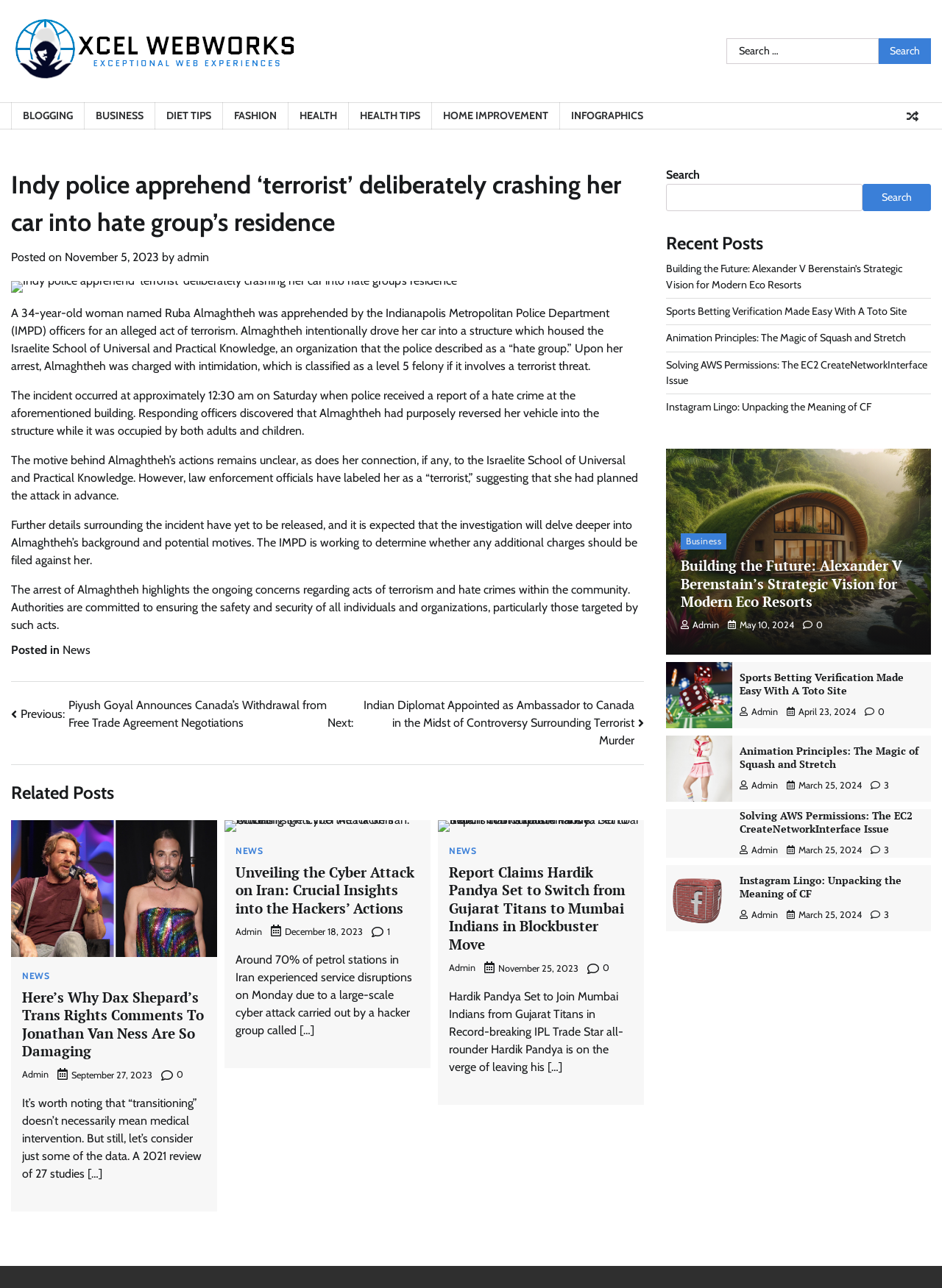Could you highlight the region that needs to be clicked to execute the instruction: "Read the article about Indy police apprehending a terrorist"?

[0.012, 0.129, 0.684, 0.187]